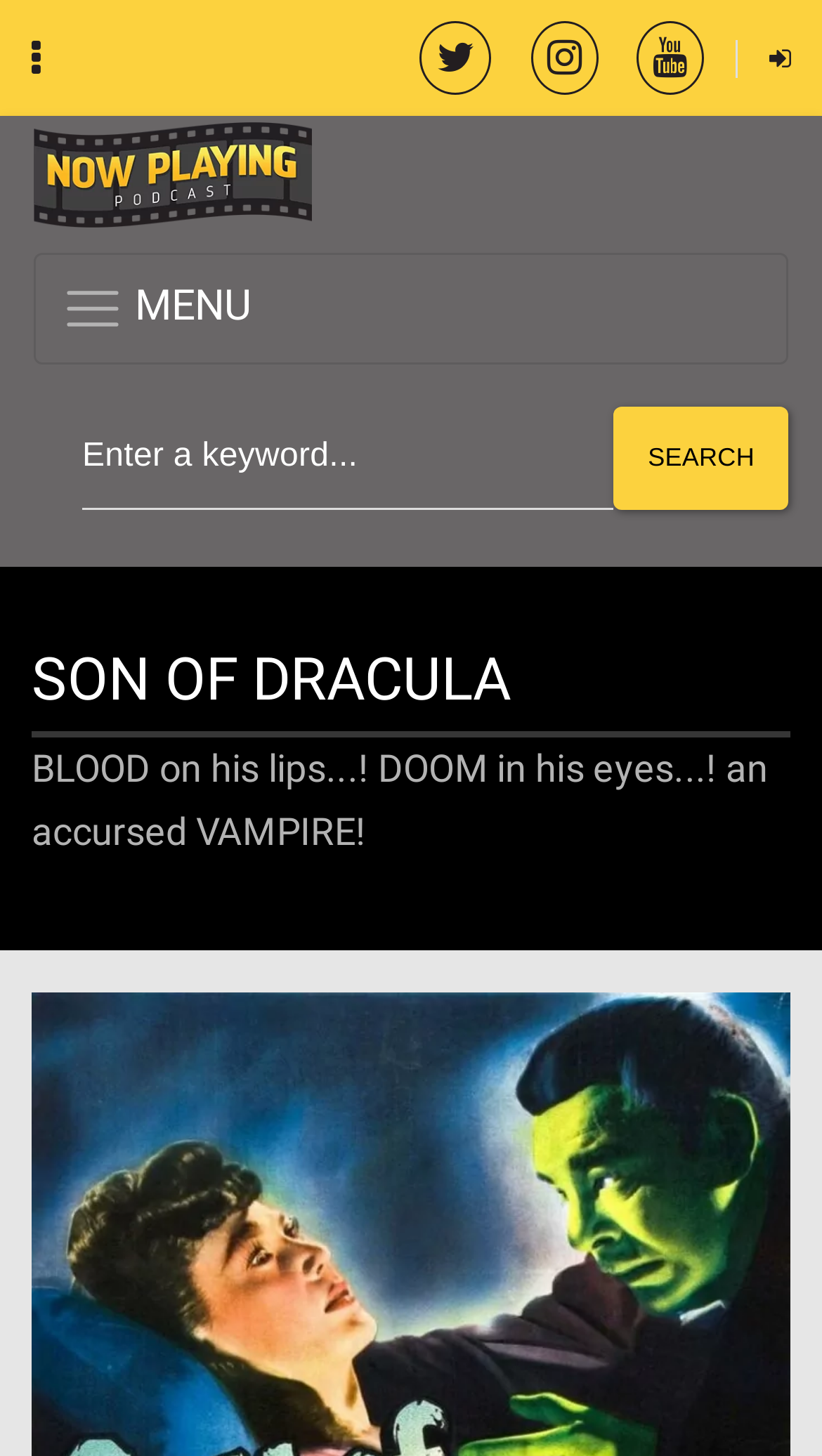Determine the main text heading of the webpage and provide its content.

SON OF DRACULA